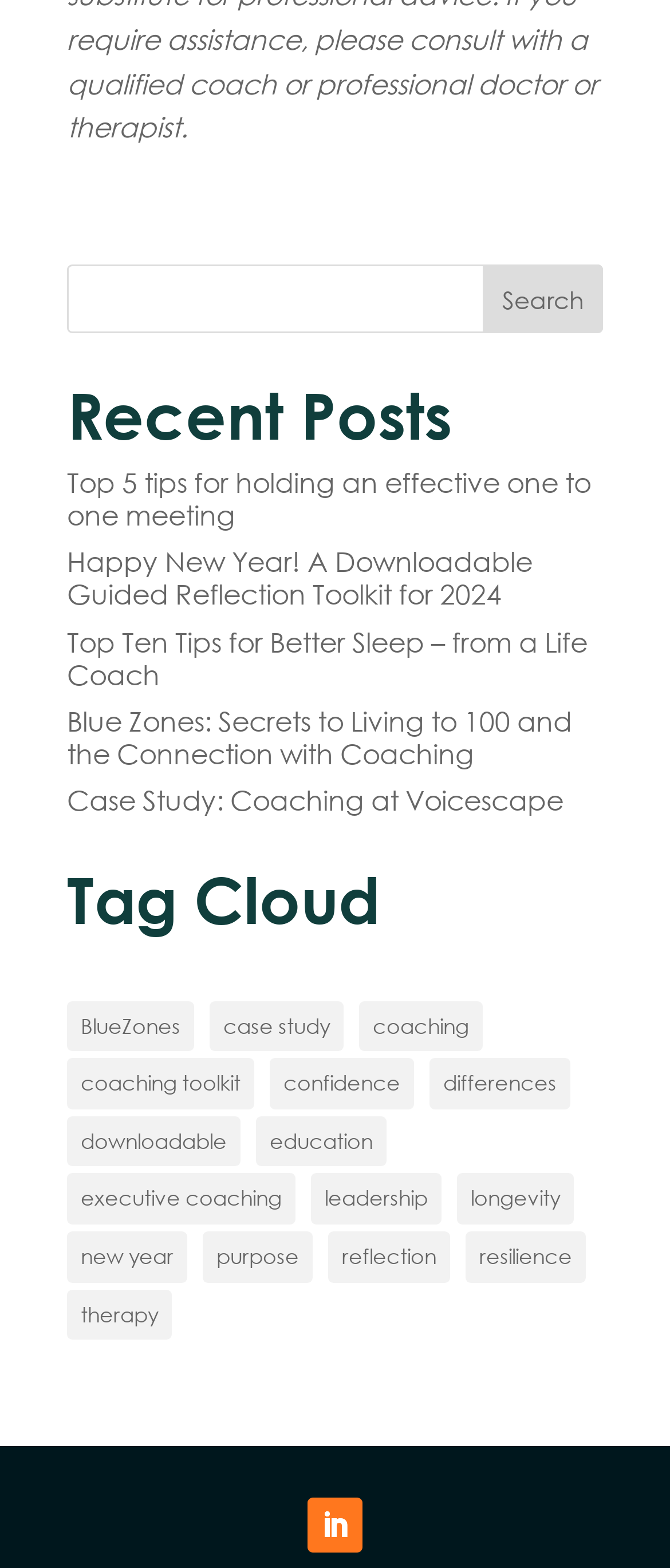Identify the bounding box coordinates for the UI element described as follows: "Case Study: Coaching at Voicescape". Ensure the coordinates are four float numbers between 0 and 1, formatted as [left, top, right, bottom].

[0.1, 0.499, 0.841, 0.522]